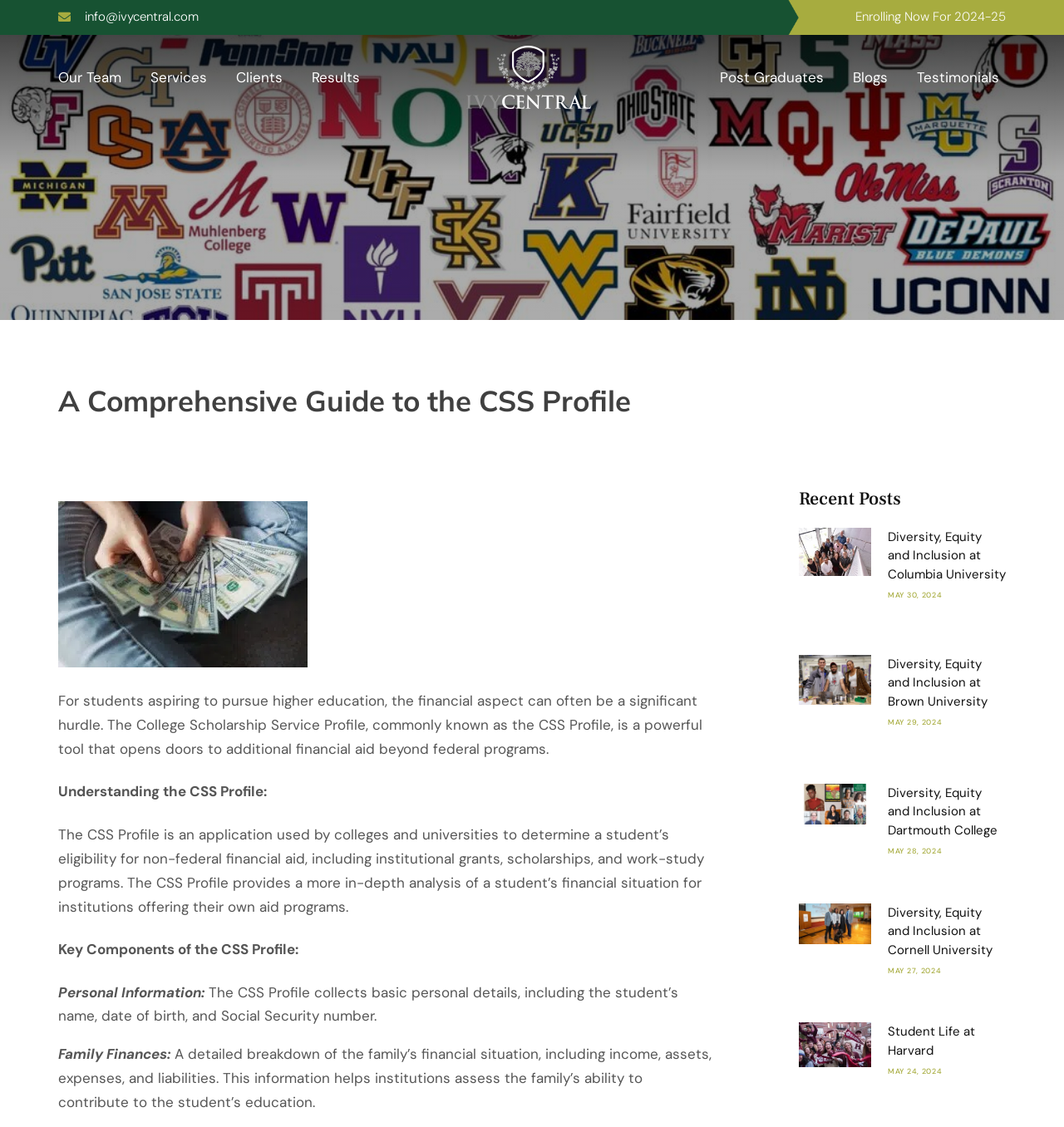Carefully examine the image and provide an in-depth answer to the question: What is the topic of the article with the image 'Student success at Harvard'?

The article with the image 'Student success at Harvard' is about student life at Harvard University, as indicated by the heading 'Student Life at Harvard'.